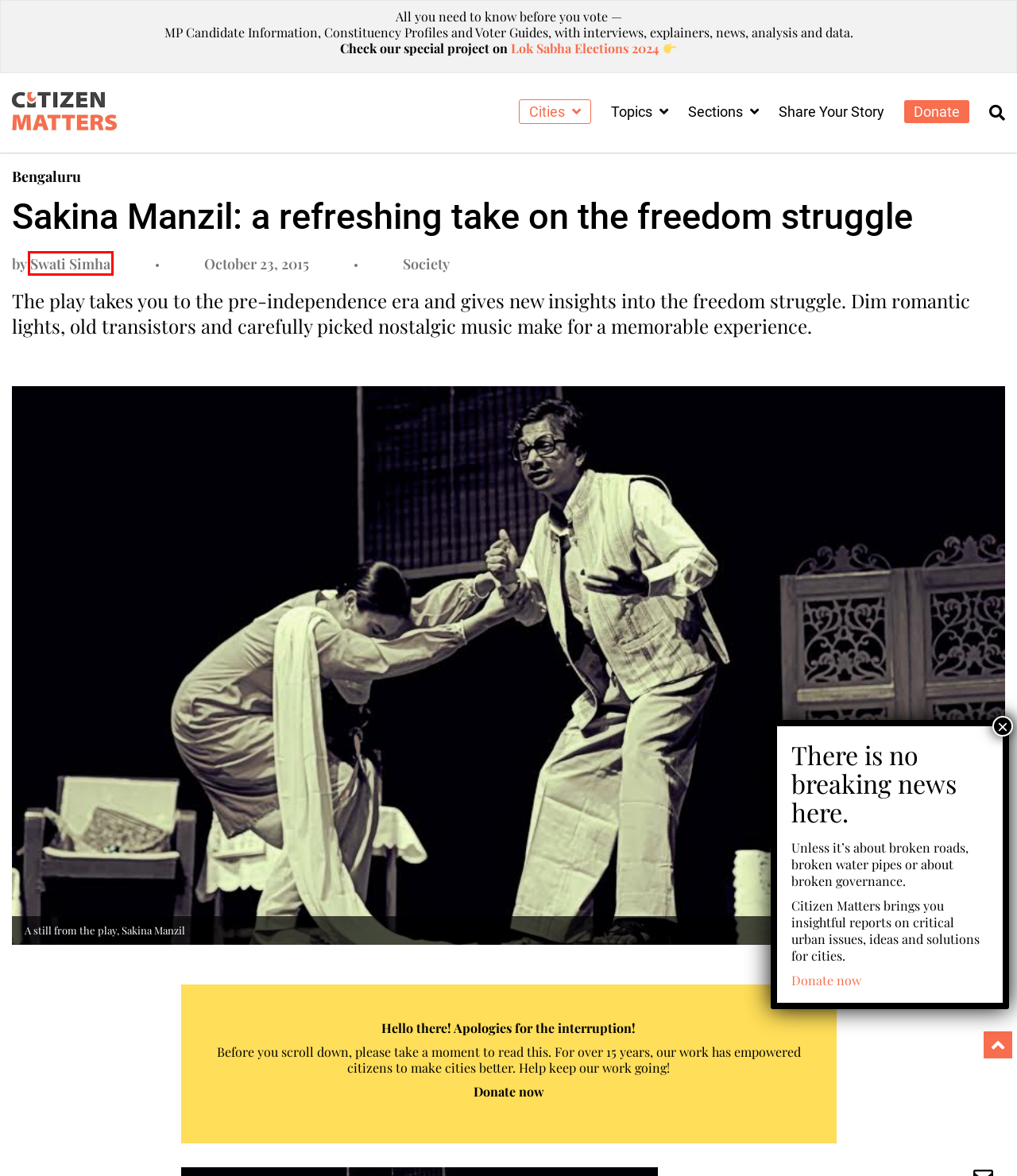You are given a webpage screenshot where a red bounding box highlights an element. Determine the most fitting webpage description for the new page that loads after clicking the element within the red bounding box. Here are the candidates:
A. Special Project: Lok Sabha Elections 2024 - Citizen Matters
B. Society Archives - Citizen Matters
C. Donate - Citizen Matters
D. Grievance Redressal - Citizen Matters
E. Comment Policy and Disclaimer - Citizen Matters
F. Citizen Matters | Better cities, better lives
G. Submit a Story - Citizen Matters
H. Swati Simha, Author at Citizen Matters

H